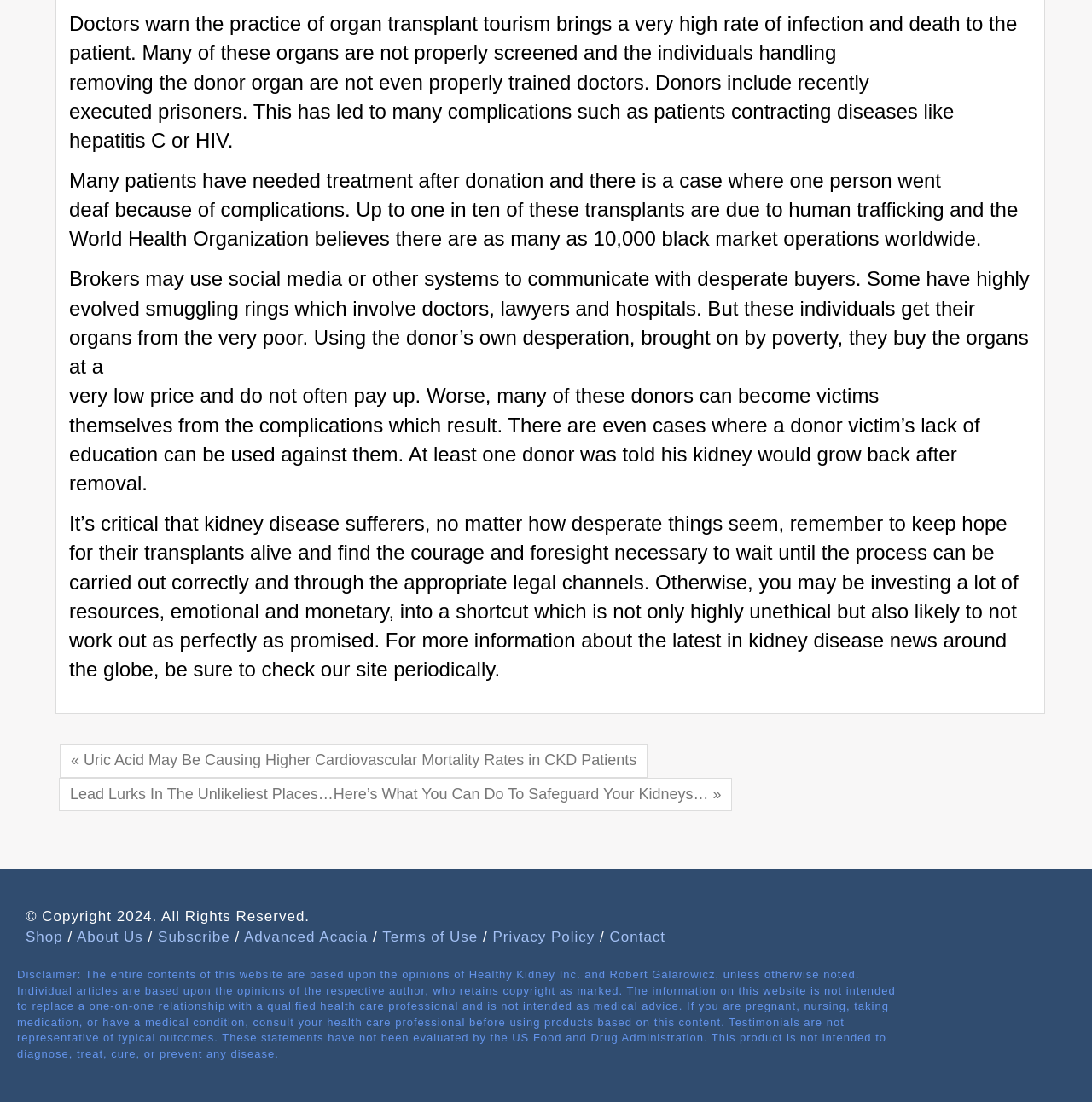Identify the bounding box of the UI element described as follows: "Terms of Use". Provide the coordinates as four float numbers in the range of 0 to 1 [left, top, right, bottom].

[0.35, 0.843, 0.438, 0.858]